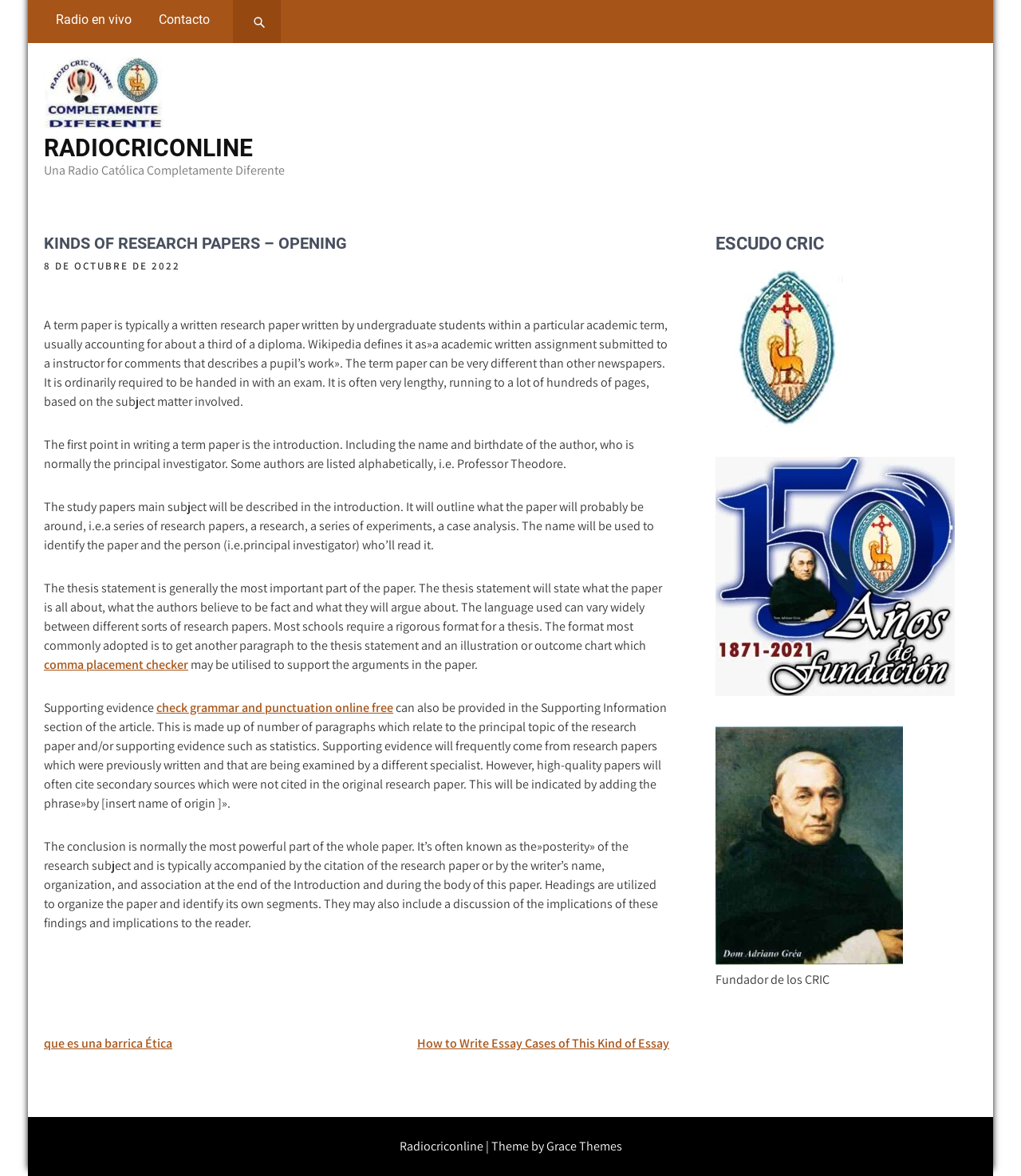Using the format (top-left x, top-left y, bottom-right x, bottom-right y), provide the bounding box coordinates for the described UI element. All values should be floating point numbers between 0 and 1: comma placement checker

[0.043, 0.558, 0.184, 0.572]